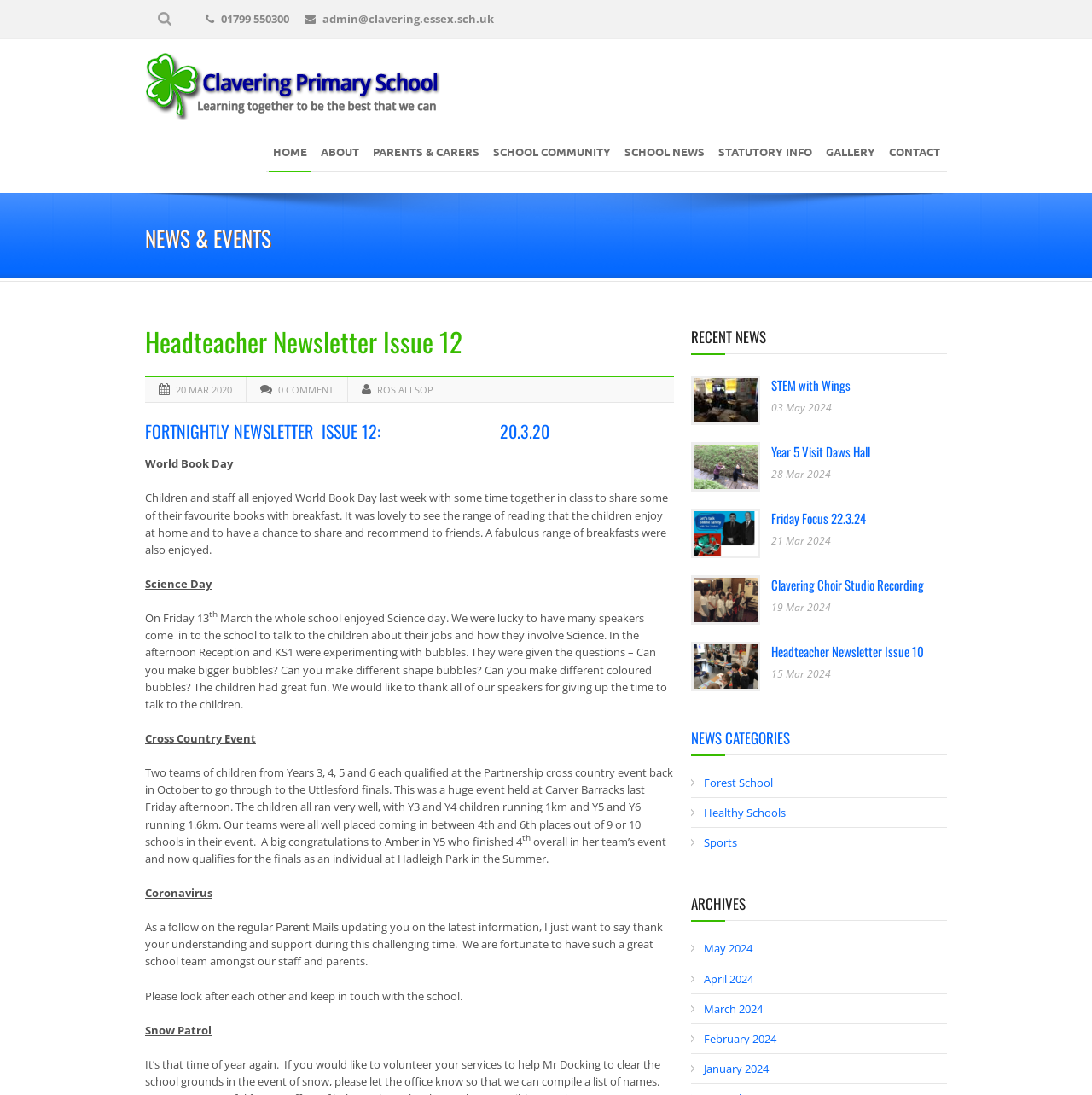Using the provided element description, identify the bounding box coordinates as (top-left x, top-left y, bottom-right x, bottom-right y). Ensure all values are between 0 and 1. Description: April 2024

[0.645, 0.887, 0.69, 0.901]